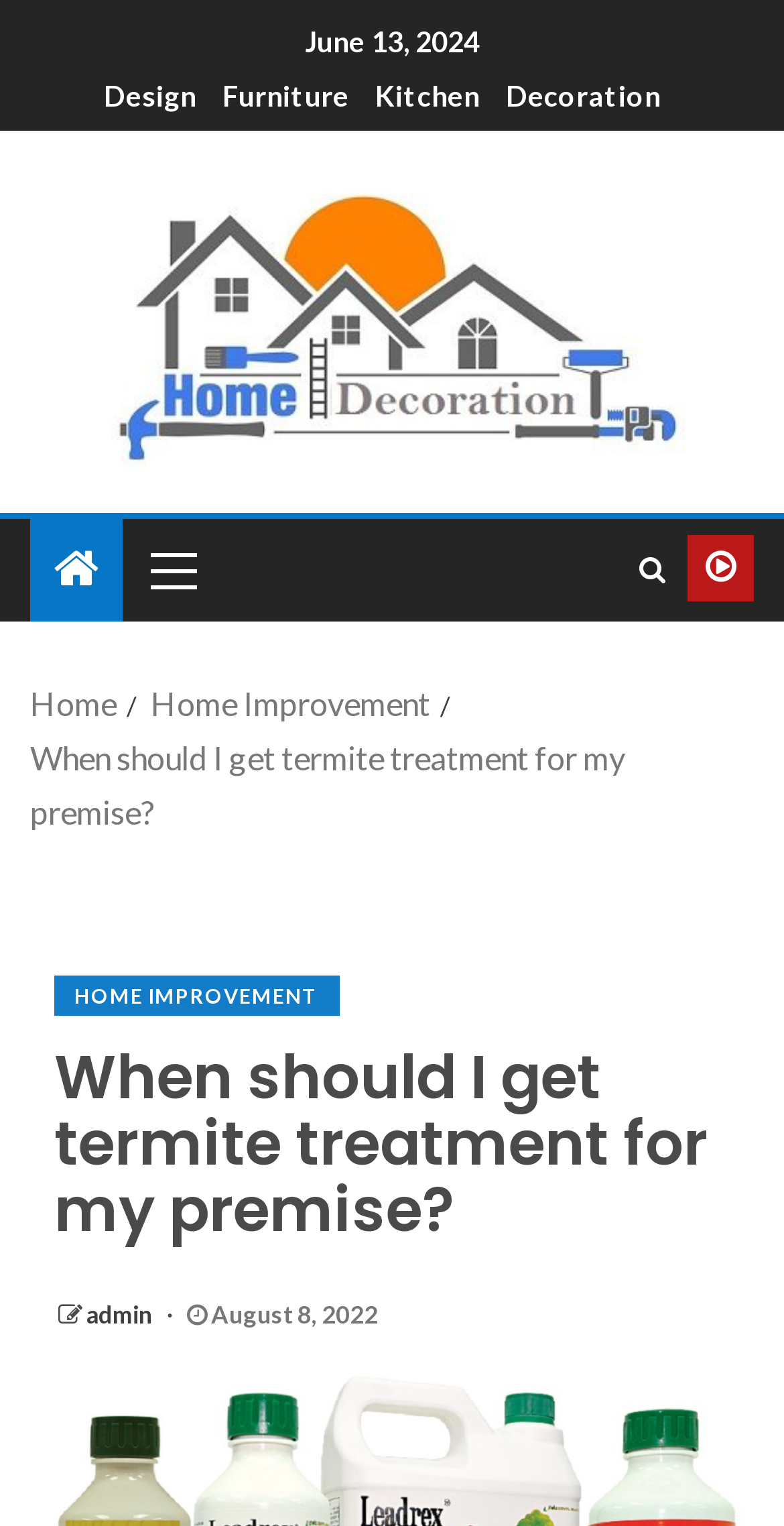Determine the bounding box coordinates of the clickable region to follow the instruction: "Read the article 'When should I get termite treatment for my premise?'".

[0.038, 0.616, 0.962, 0.891]